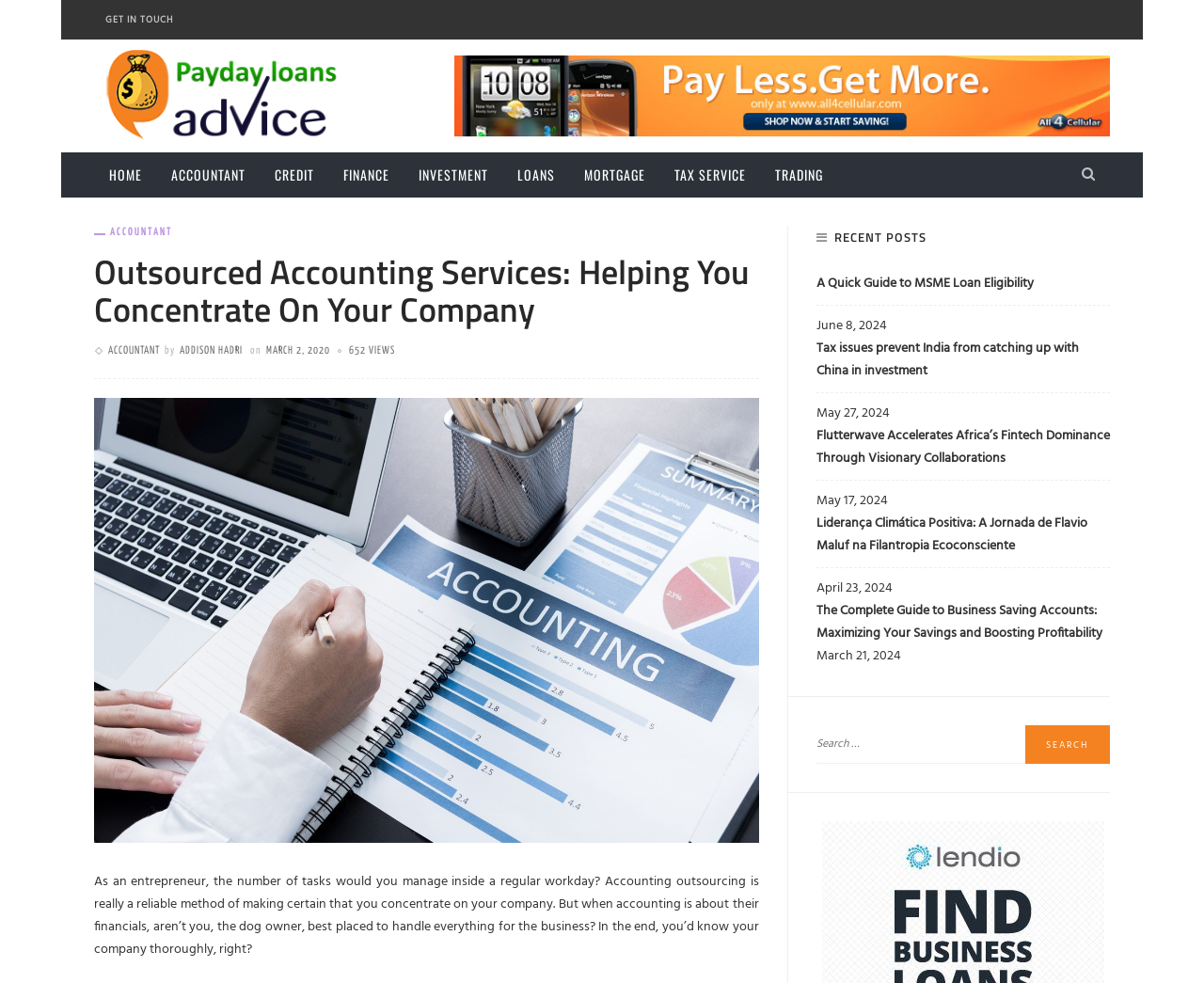What type of posts are listed under 'RECENT POSTS'?
Based on the image, provide your answer in one word or phrase.

Financial and business news